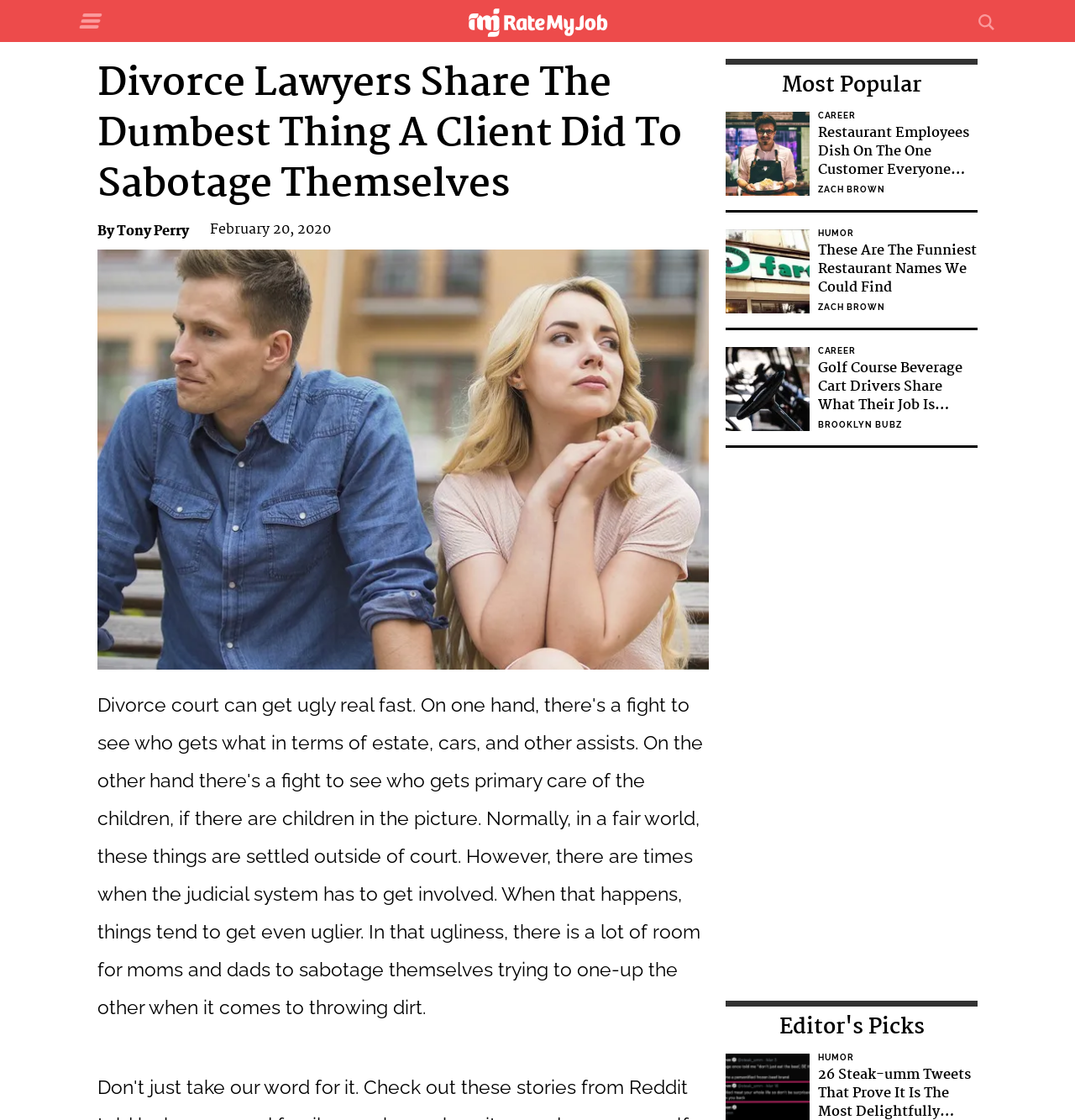Respond with a single word or phrase:
What is the author of the article?

Tony Perry